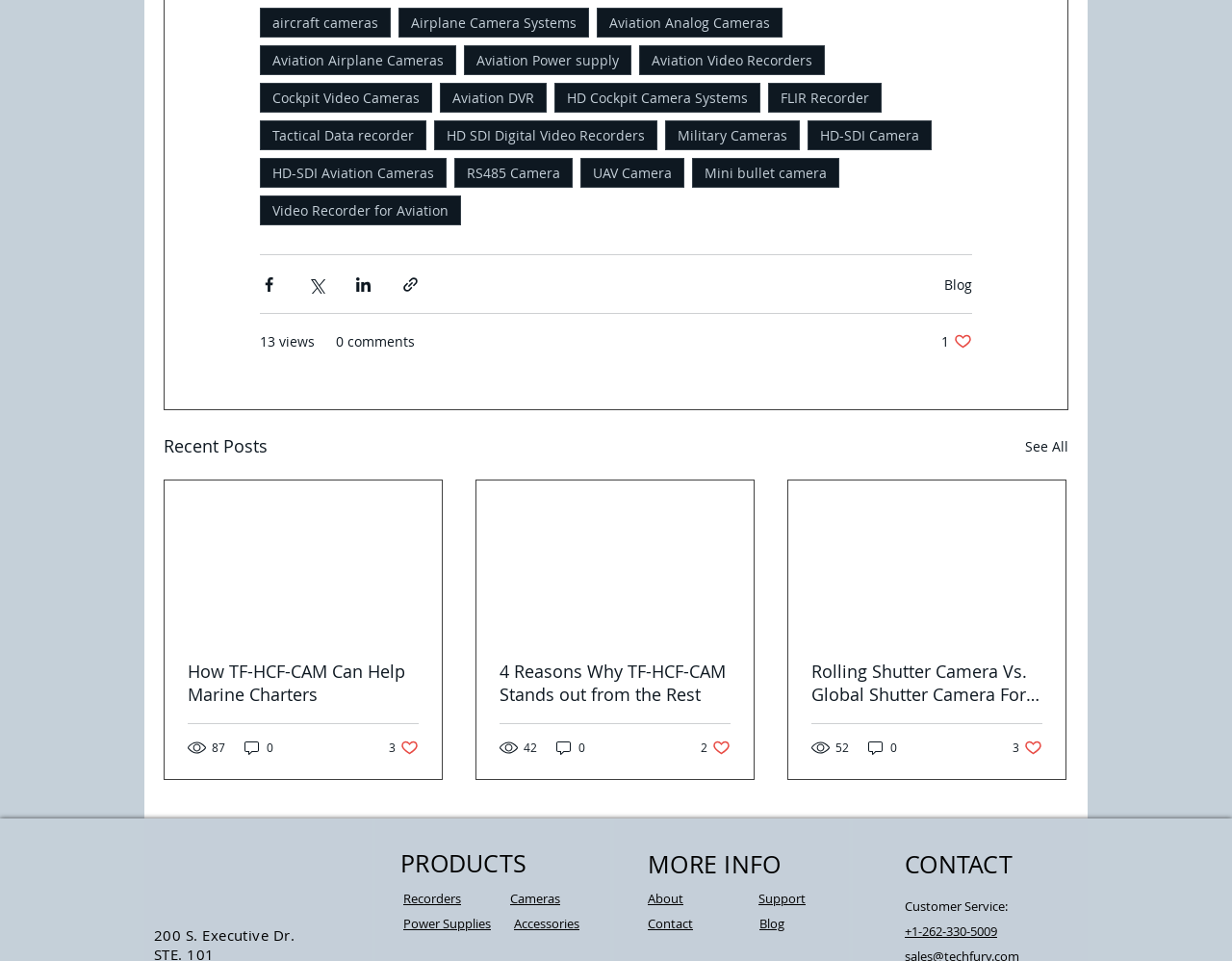What is the title of the second article?
Answer the question with a single word or phrase derived from the image.

4 Reasons Why TF-HCF-CAM Stands out from the Rest